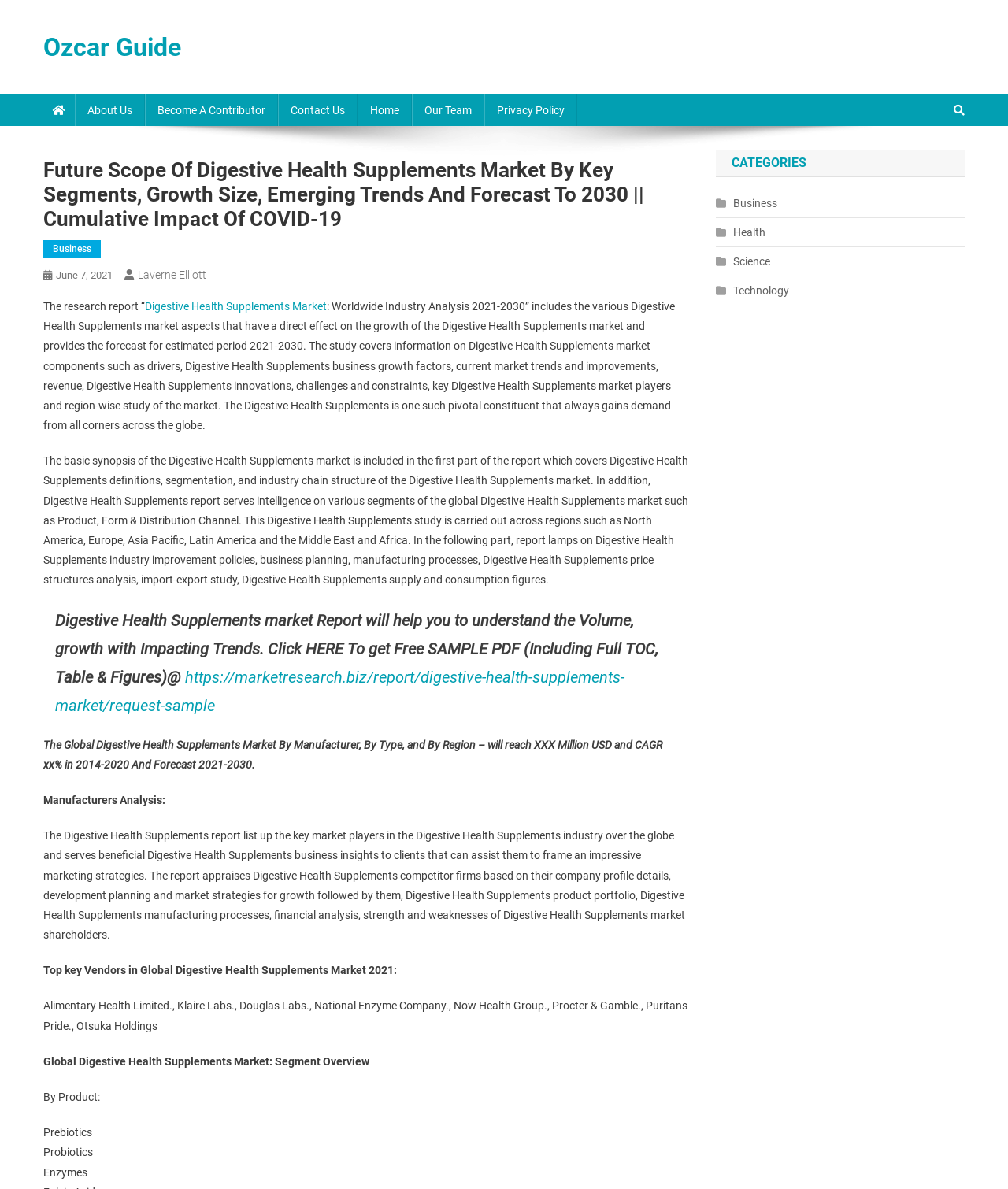Find the bounding box coordinates for the area you need to click to carry out the instruction: "Click on the 'Ozcar Guide' link". The coordinates should be four float numbers between 0 and 1, indicated as [left, top, right, bottom].

[0.043, 0.027, 0.18, 0.052]